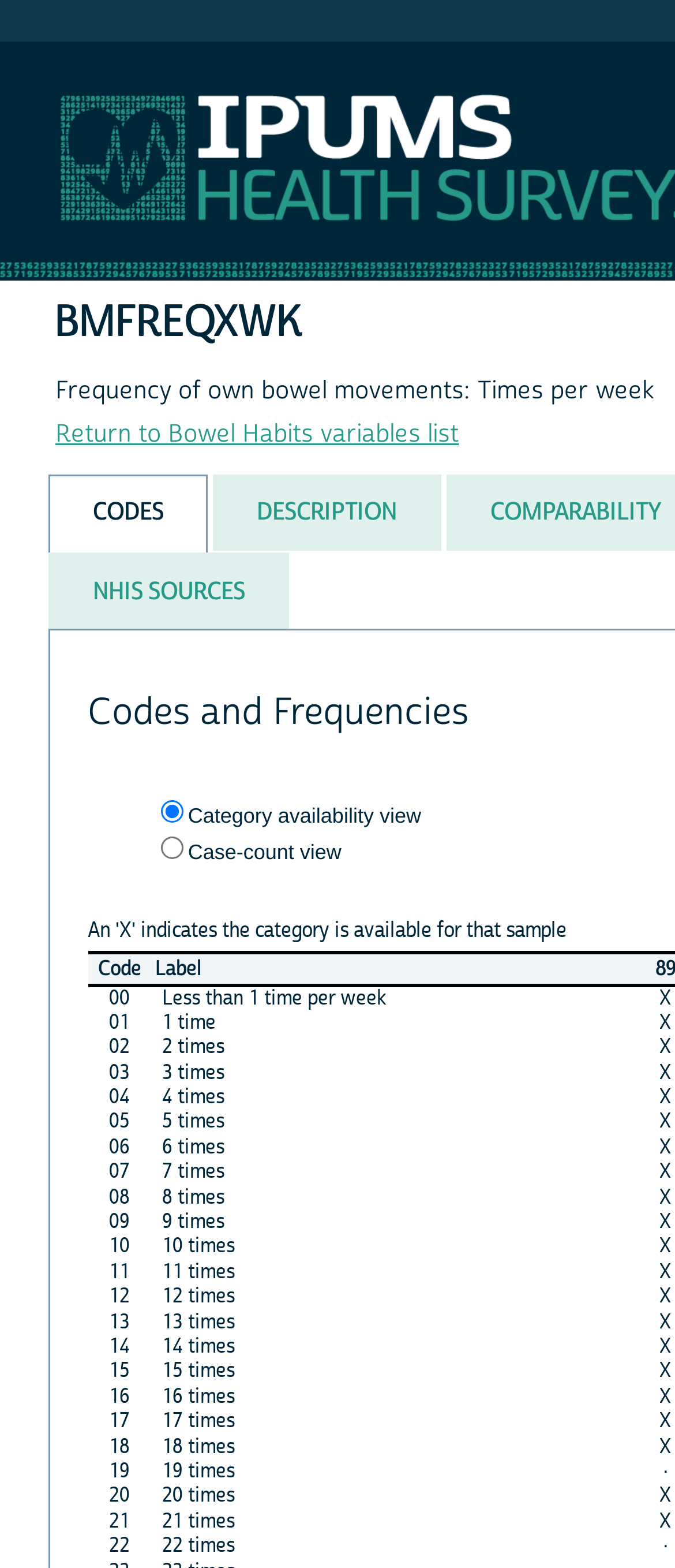Construct a comprehensive caption that outlines the webpage's structure and content.

The webpage is about the IPUMS NHIS, specifically the variable BMFREQXWK, which stands for "Frequency of own bowel movements: Times per week". At the top, there is a link to "IPUMS NHIS" and a static text displaying the variable name and its description.

Below the title, there are three tabs: "CODES", "DESCRIPTION", and "NHIS SOURCES". The "CODES" tab is currently selected and expanded, while the other two tabs are not selected and collapsed.

Under the tabs, there are two radio buttons: "Category availability view" and "Case-count view". The "Category availability view" radio button is currently selected.

Below the radio buttons, there is a grid with two columns: "Code" and "Label". The grid has 21 rows, each representing a different frequency of bowel movements, ranging from "Less than 1 time per week" to "21 times". Each row has a code and a label, and most of them have an "Available" status, except for the last one, which is "Not Available".

The grid takes up most of the page, and there are no images on the page. The overall layout is organized and easy to navigate, with clear headings and concise text.